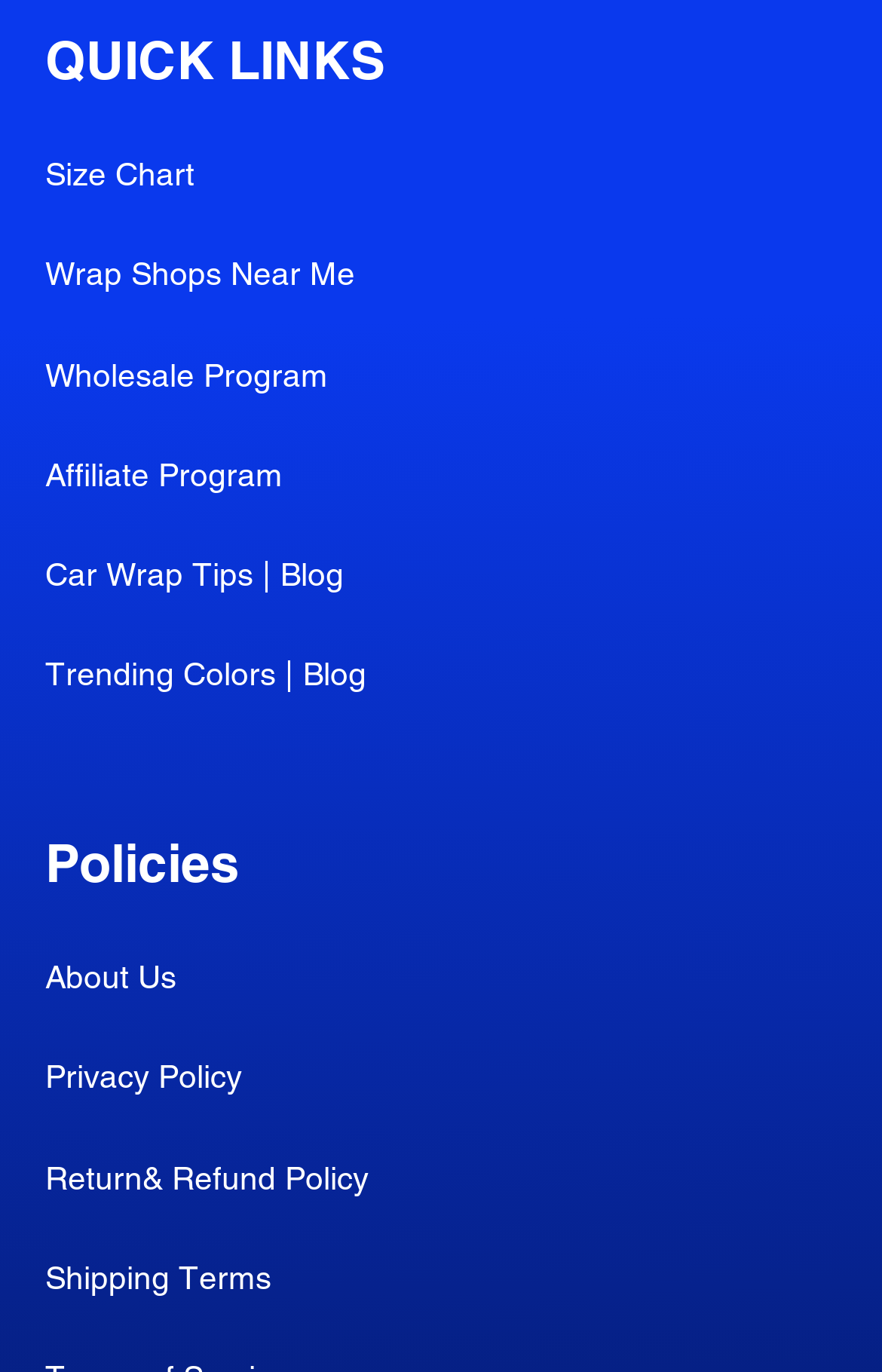Please determine the bounding box coordinates, formatted as (top-left x, top-left y, bottom-right x, bottom-right y), with all values as floating point numbers between 0 and 1. Identify the bounding box of the region described as: Privacy Policy

[0.051, 0.749, 0.949, 0.822]